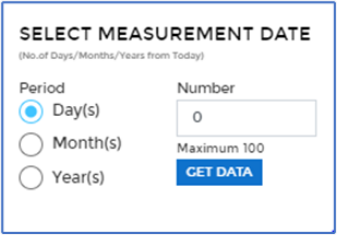Generate an in-depth description of the visual content.

The image depicts a user interface designed for selecting a measurement date. At the top, the title "SELECT MEASUREMENT DATE" is prominently displayed, indicating the purpose of this section. Below the title, users can choose a time period by selecting from three options: "Day(s)," "Month(s)," or "Year(s)," with the "Day(s)" option currently active, as indicated by the filled radio button.

Adjacent to the period selection, there is a numeric input field labeled "Number," where users can input a value, currently showing "0." This field has a maximum limit of 100, providing clear guidance on acceptable input range. To the right of the input field, the button labeled "GET DATA" allows users to submit their selections.

Overall, this interface provides a user-friendly method for users to specify a measurement date, facilitating data retrieval based on selected time periods.